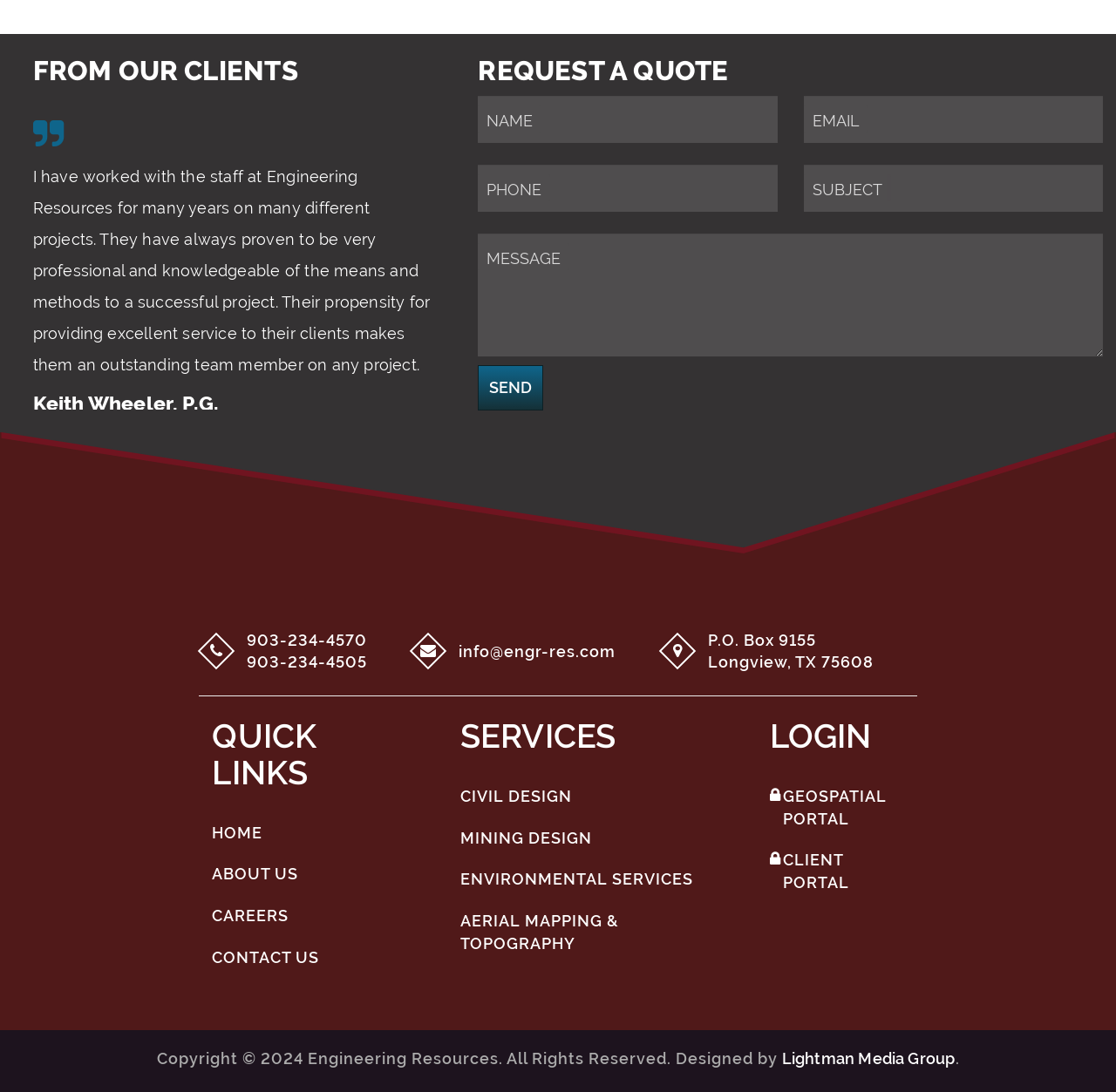Please identify the bounding box coordinates of the clickable area that will allow you to execute the instruction: "View 'Reviews'".

None